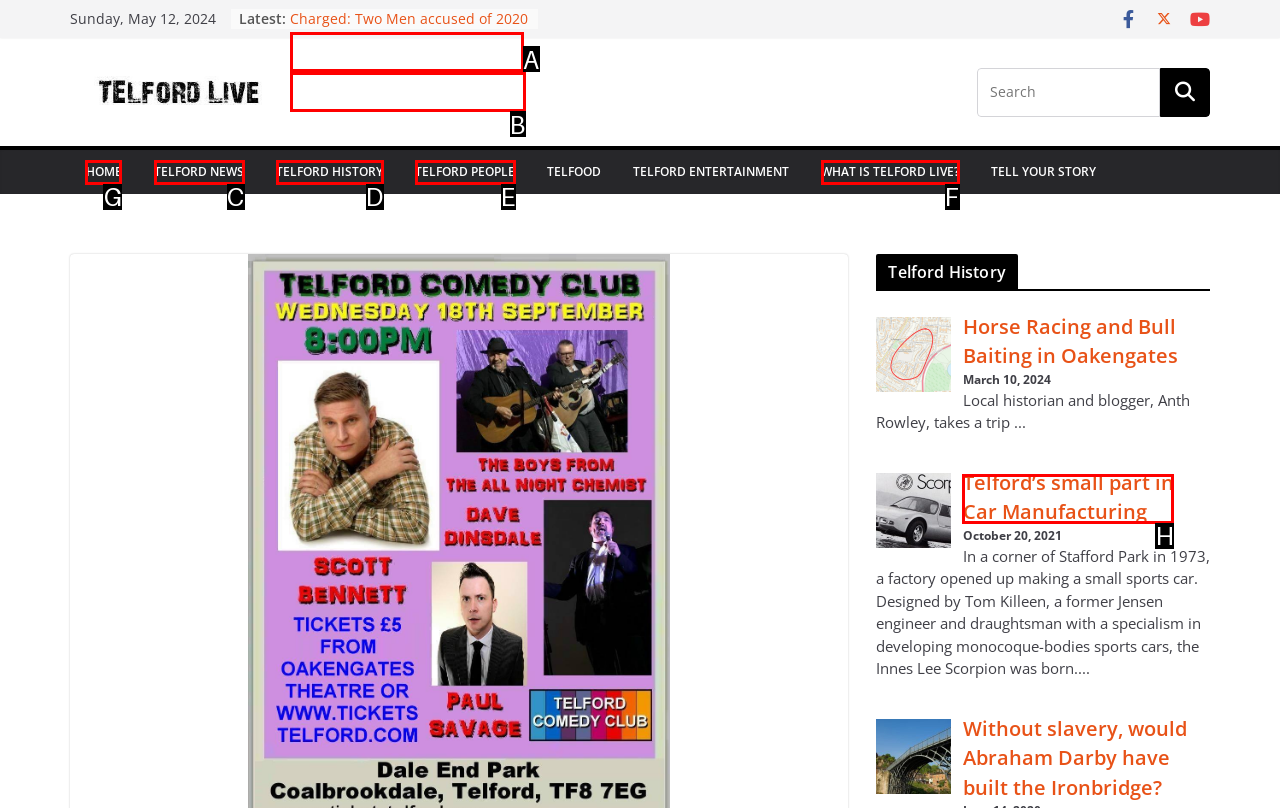Choose the correct UI element to click for this task: Click on the 'HOME' link Answer using the letter from the given choices.

G